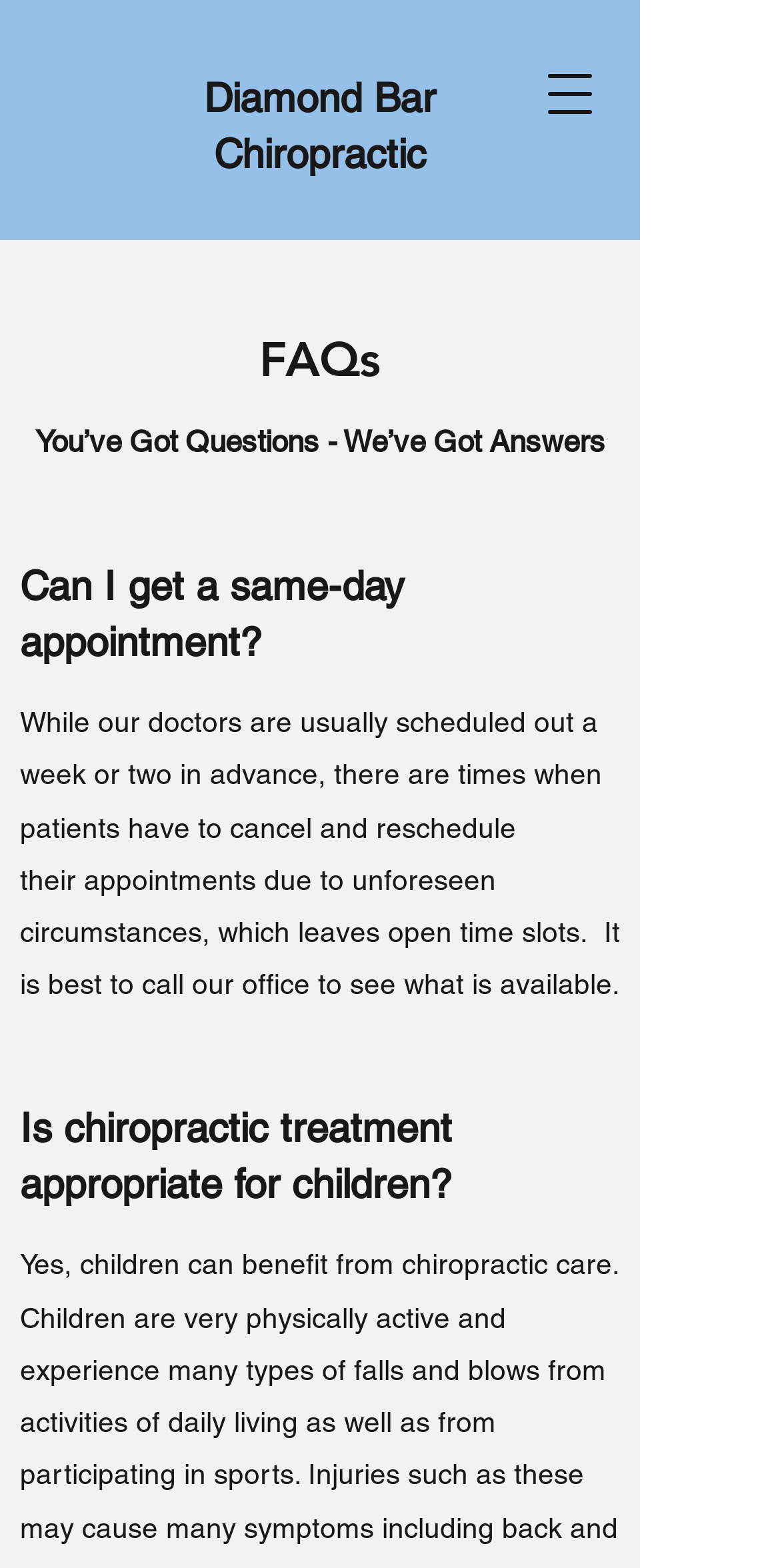What is the name of the chiropractic office?
Provide a thorough and detailed answer to the question.

The name of the chiropractic office can be found in the link element with the text 'Diamond Bar Chiropractic' located at the top of the page.